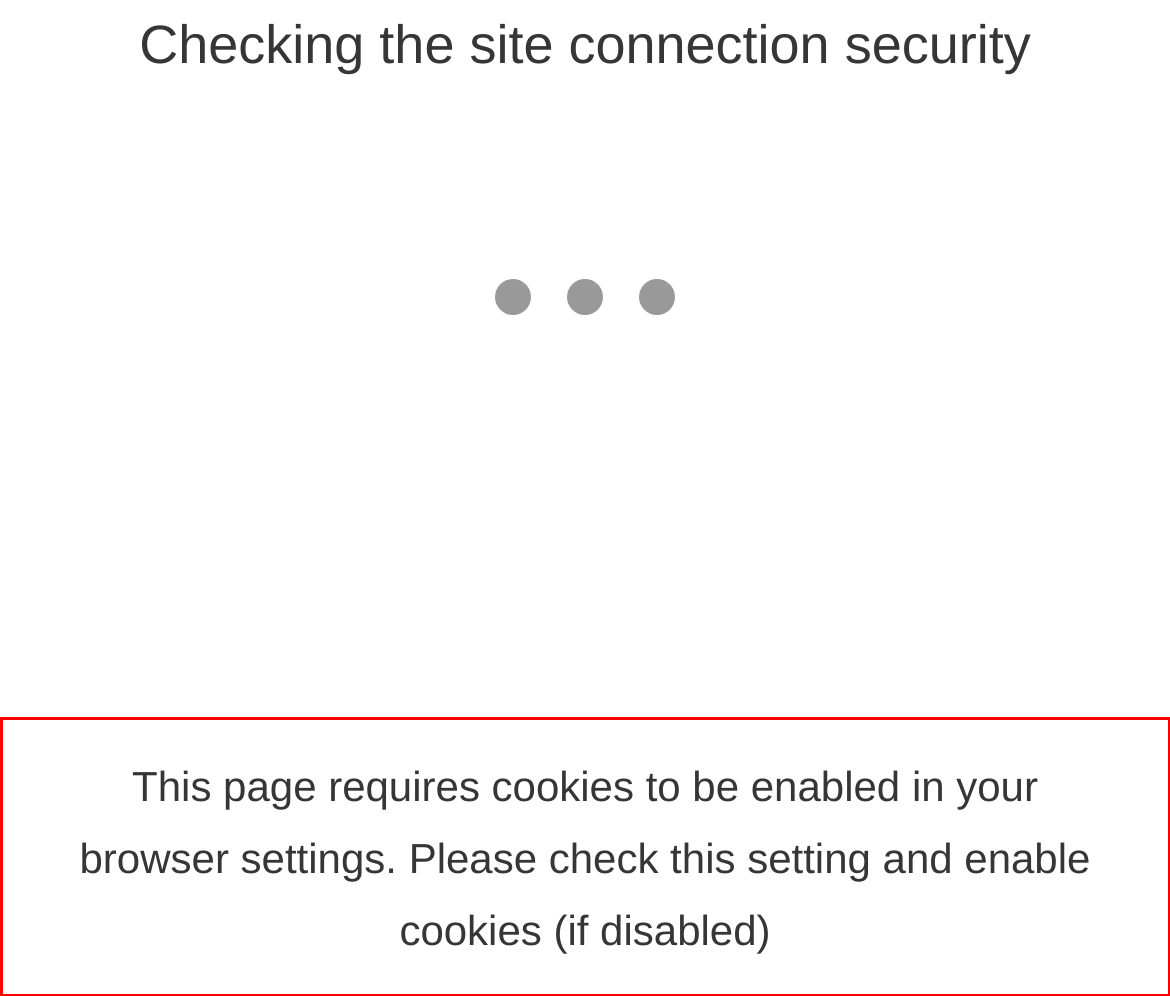You have a screenshot with a red rectangle around a UI element. Recognize and extract the text within this red bounding box using OCR.

This page requires cookies to be enabled in your browser settings. Please check this setting and enable cookies (if disabled)